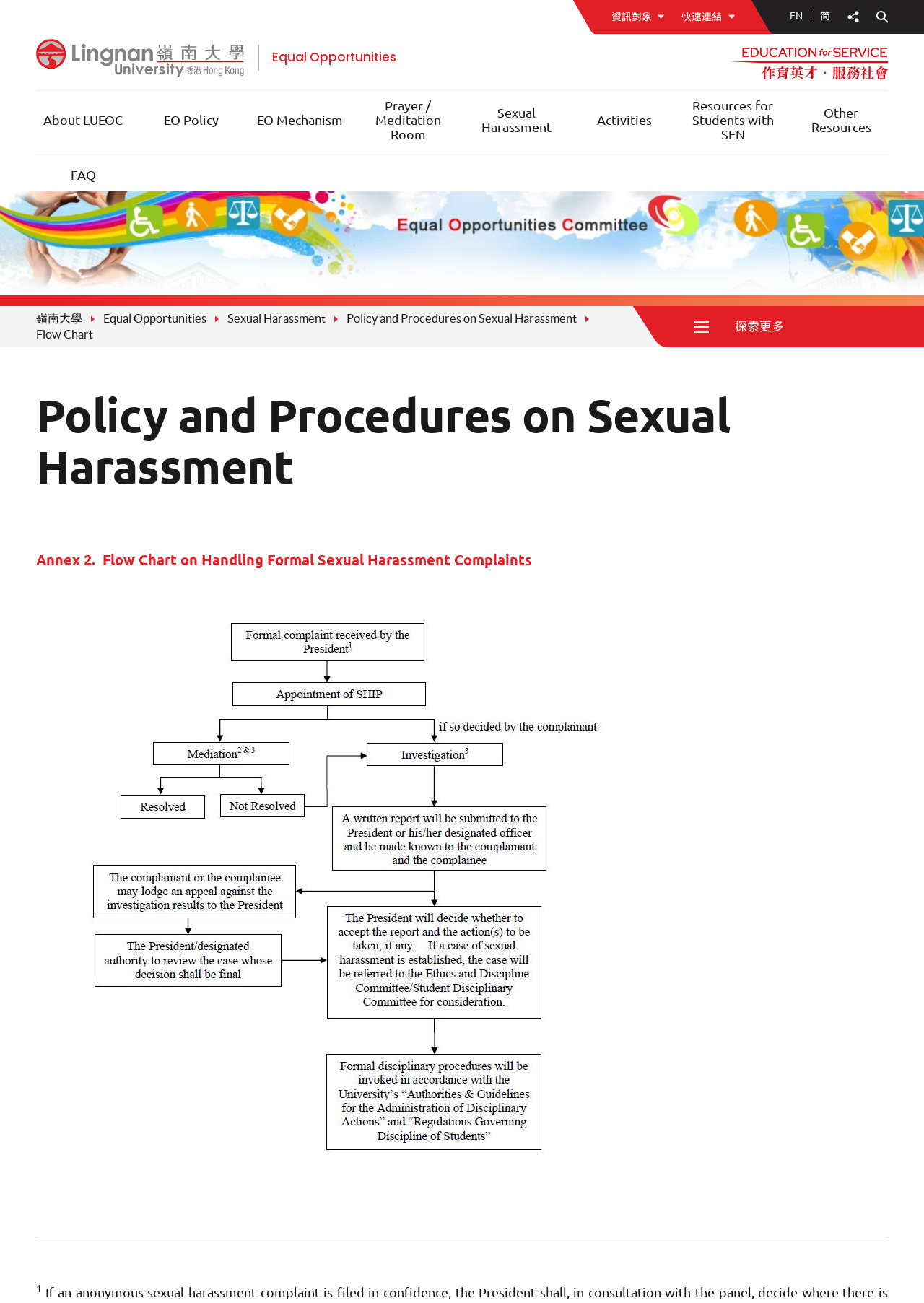With reference to the screenshot, provide a detailed response to the question below:
What is the topic of the webpage?

I inferred the topic by looking at the title of the webpage, 'Policy and Procedures on Sexual Harassment', and the links in the navigation menu, which suggest that the webpage is about the policy and procedures related to sexual harassment.